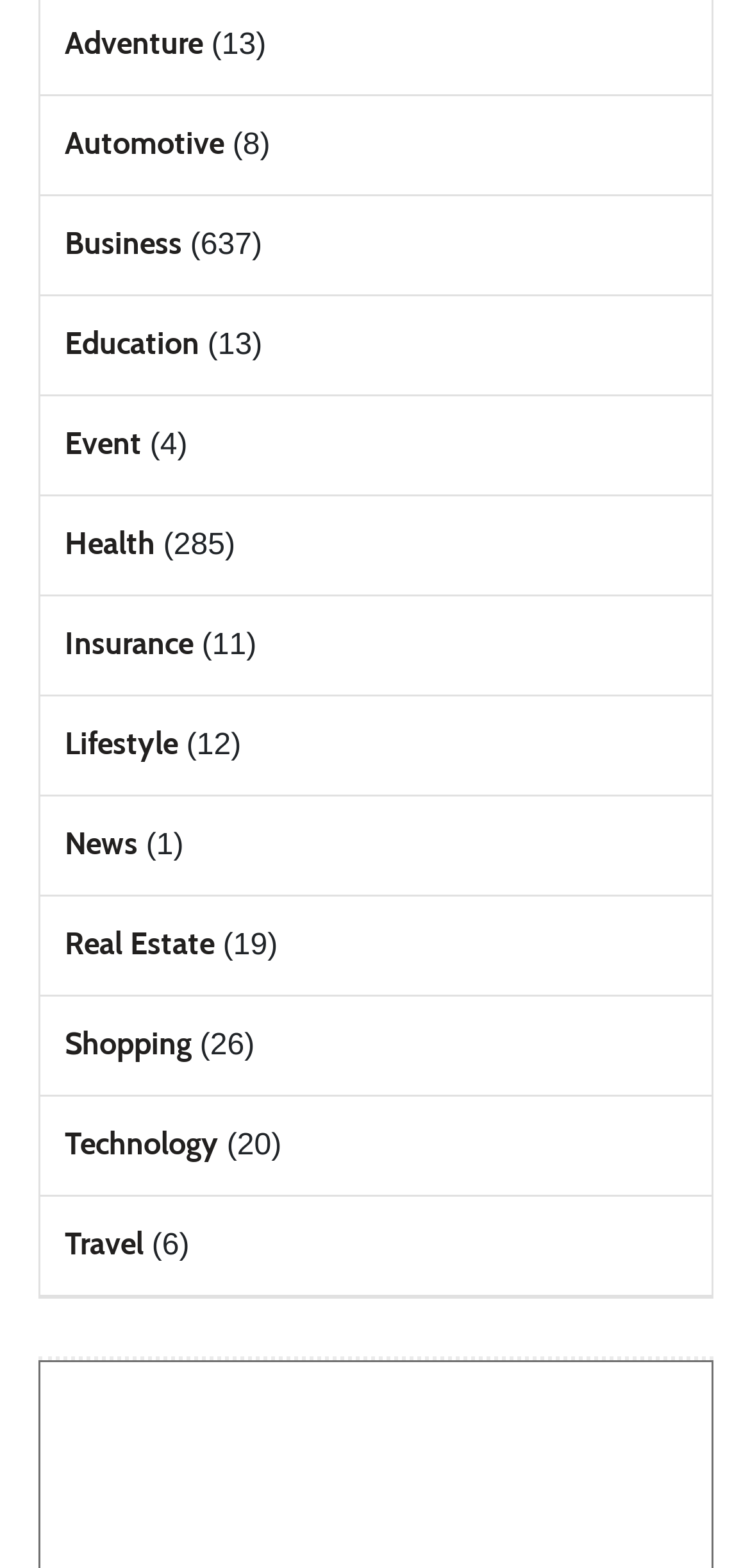Respond to the question below with a single word or phrase: What is the first category listed?

Adventure